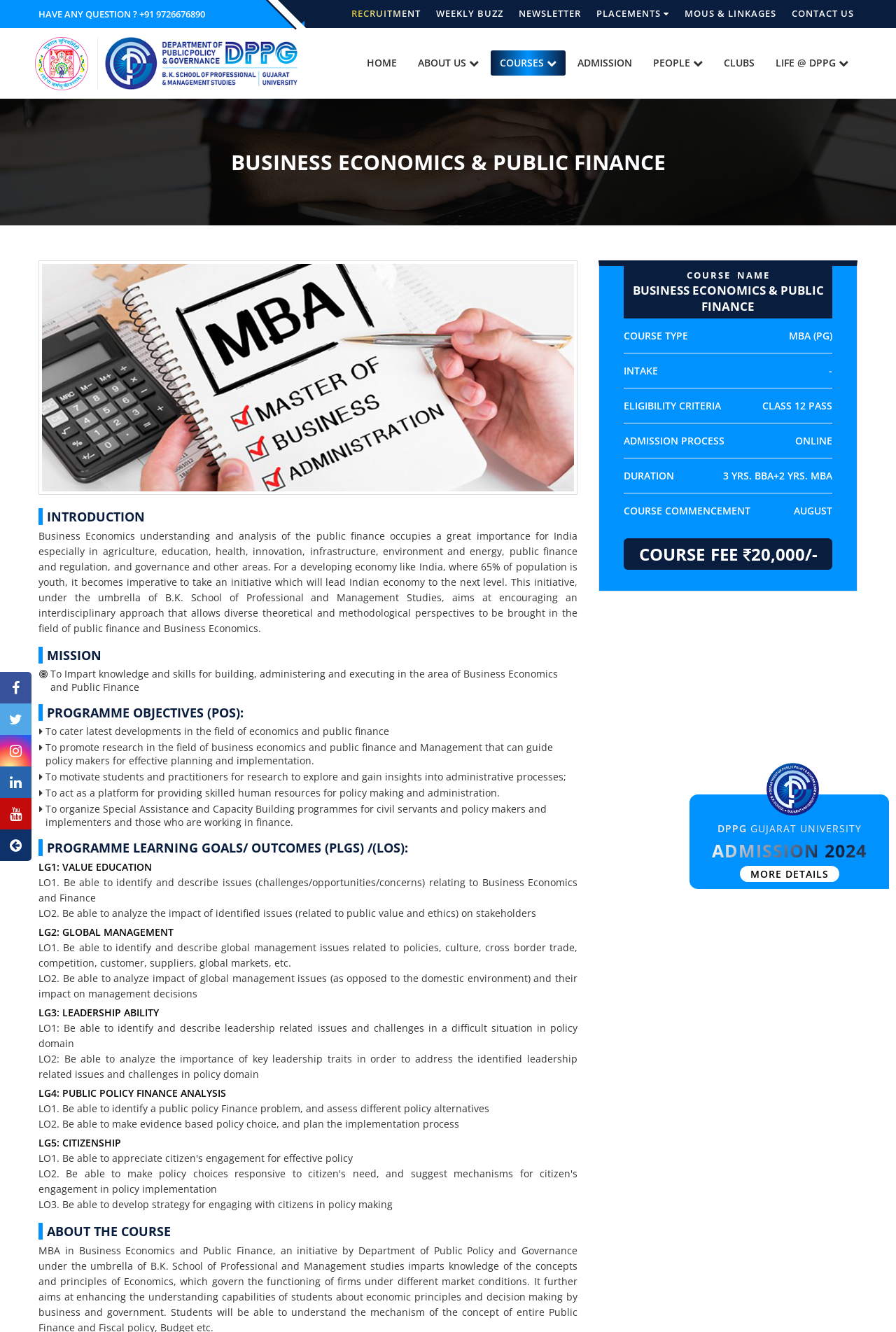Could you indicate the bounding box coordinates of the region to click in order to complete this instruction: "Click on the 'MORE DETAILS' link".

[0.825, 0.65, 0.936, 0.662]